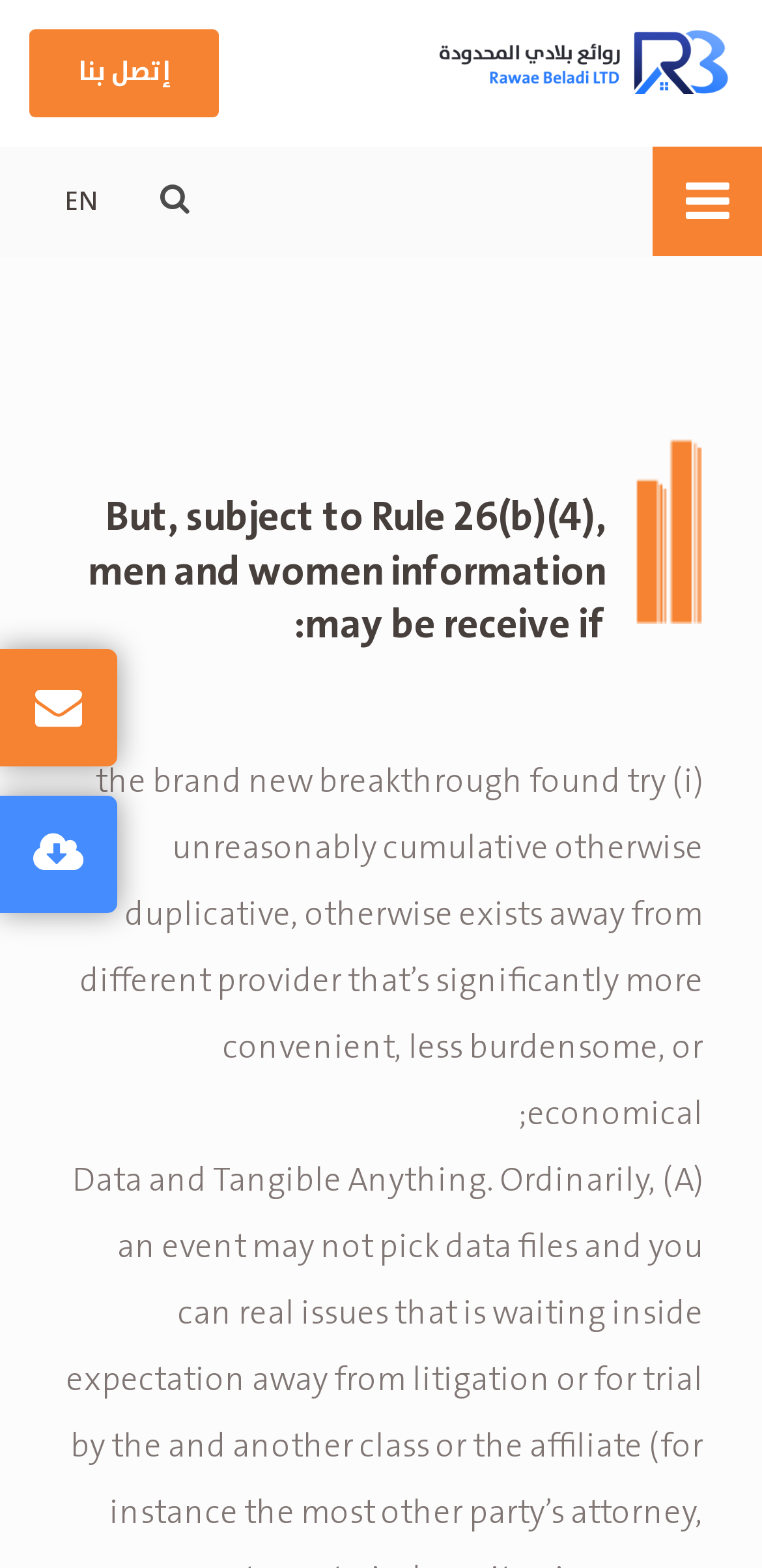Craft a detailed narrative of the webpage's structure and content.

The webpage appears to be the homepage of a company called "شركة روائع بلادي المحدودة" which translates to "Rawaei Al-Baladiyah Limited Company" in English, and it specializes in general contracting. 

At the top left corner, there are two social media links, represented by icons, followed by the company's name in Arabic as a link. Below the company name, there is a contact link "إتصل بنا" which means "Contact us" in Arabic. 

On the top right corner, there is a language selection button with the option "EN" for English. Next to it, there is a search button represented by a magnifying glass icon.

The main content of the webpage starts with a heading that discusses a rule related to receiving men and women's information. Below the heading, there is a paragraph of text that explains the conditions under which such information may be received, including if the new discovery is unreasonably cumulative or duplicative, or if it exists from a different provider that is more convenient, less burdensome, or economical.